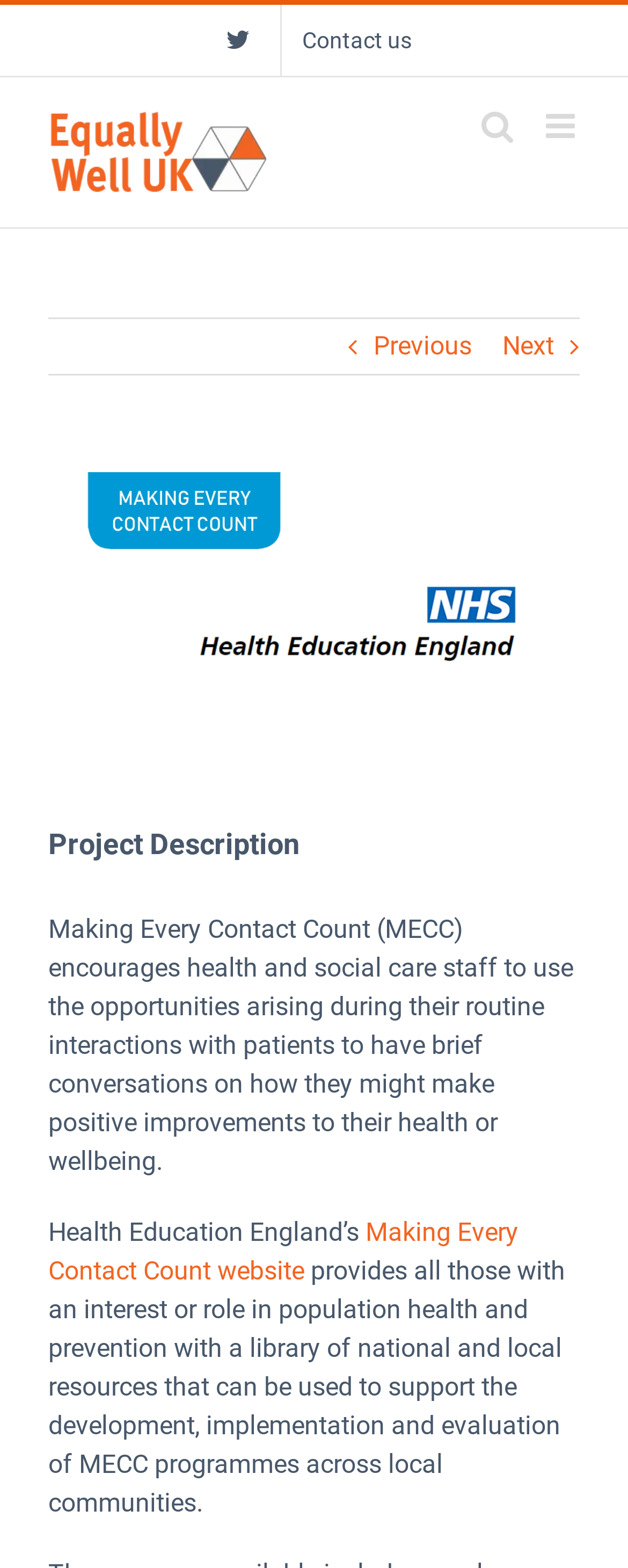Identify the bounding box for the given UI element using the description provided. Coordinates should be in the format (top-left x, top-left y, bottom-right x, bottom-right y) and must be between 0 and 1. Here is the description: Previous

[0.595, 0.203, 0.751, 0.238]